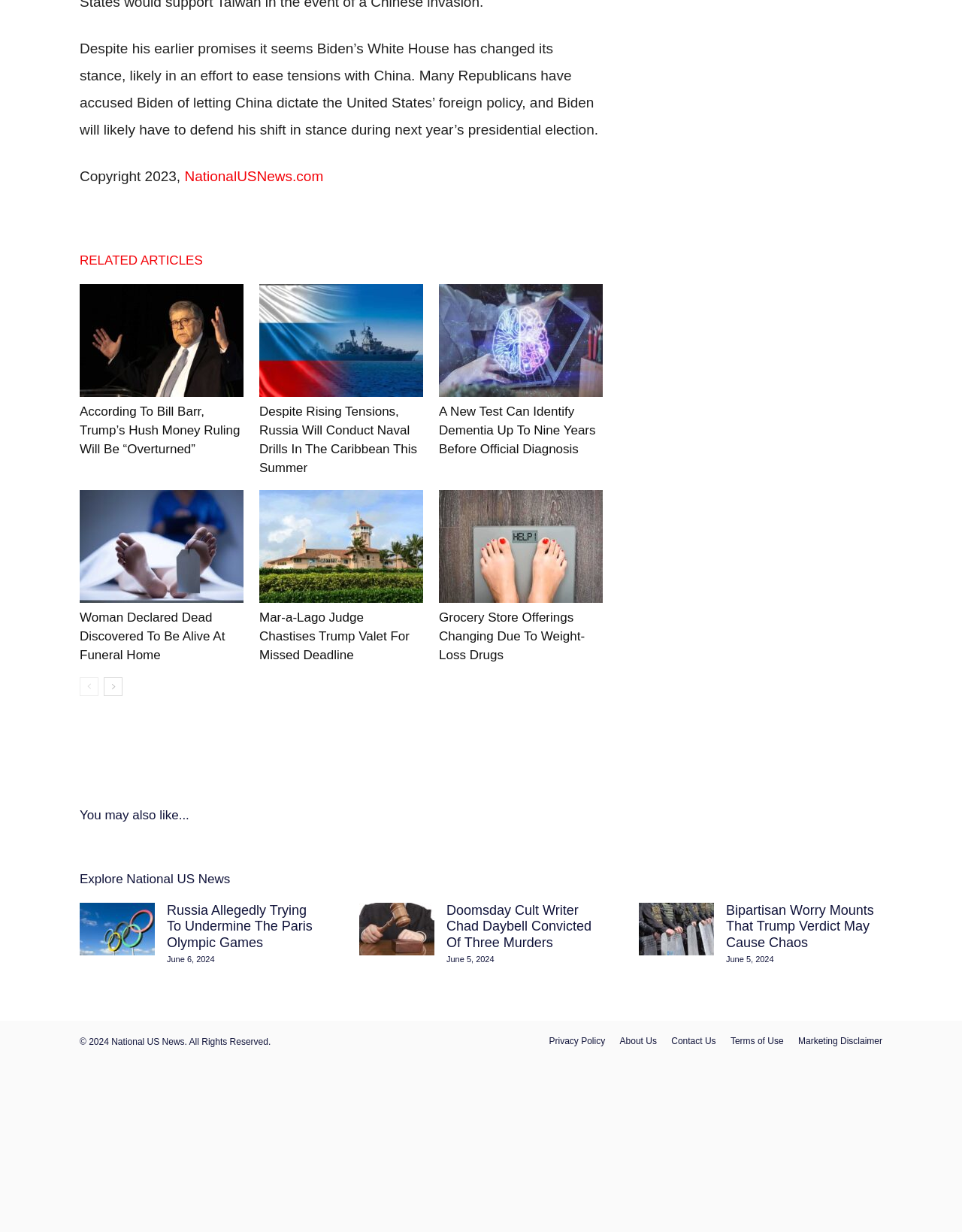Specify the bounding box coordinates of the region I need to click to perform the following instruction: "Read related article about Bill Barr". The coordinates must be four float numbers in the range of 0 to 1, i.e., [left, top, right, bottom].

[0.083, 0.23, 0.253, 0.322]